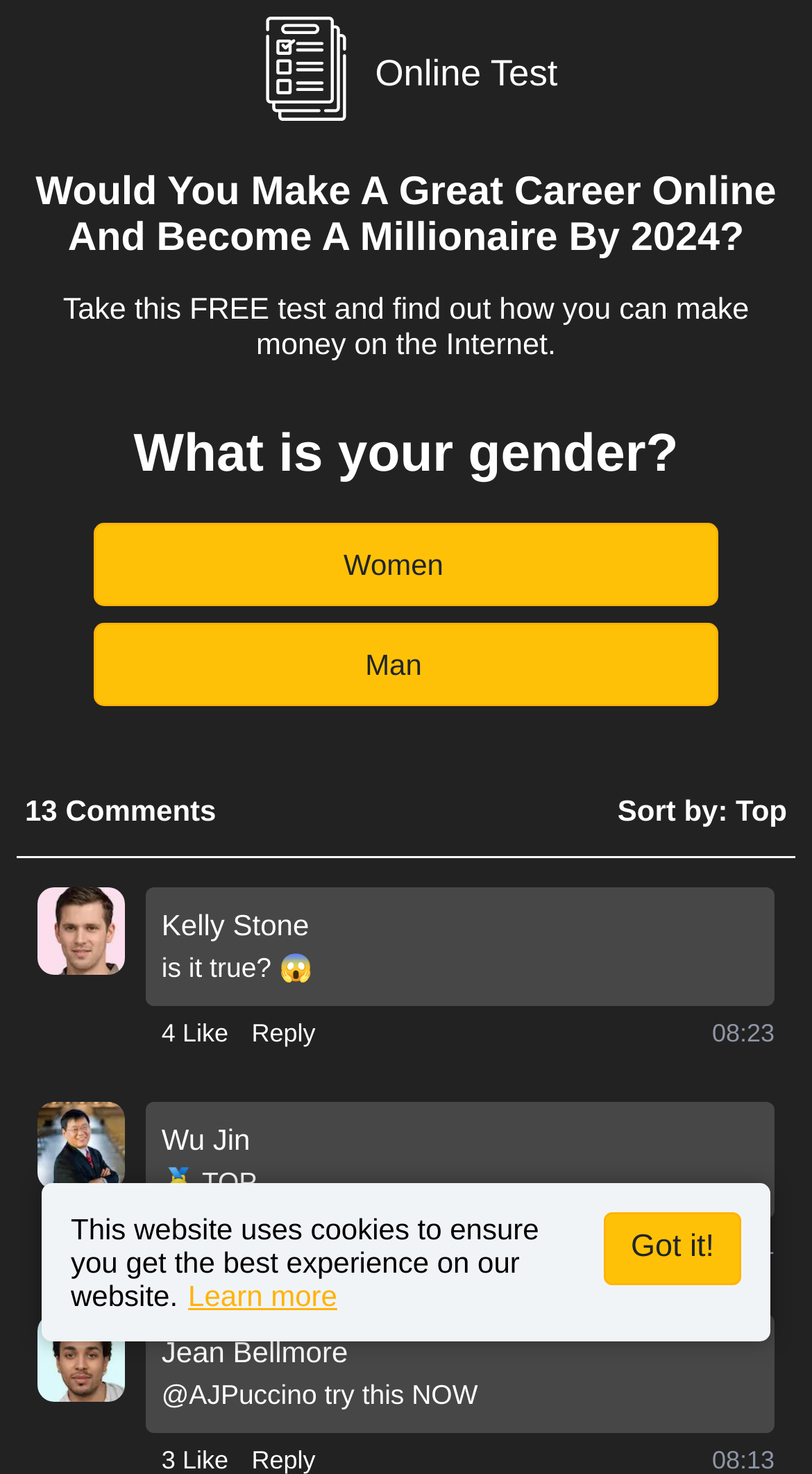Determine the bounding box coordinates of the region I should click to achieve the following instruction: "Click to share on LinkedIn". Ensure the bounding box coordinates are four float numbers between 0 and 1, i.e., [left, top, right, bottom].

None